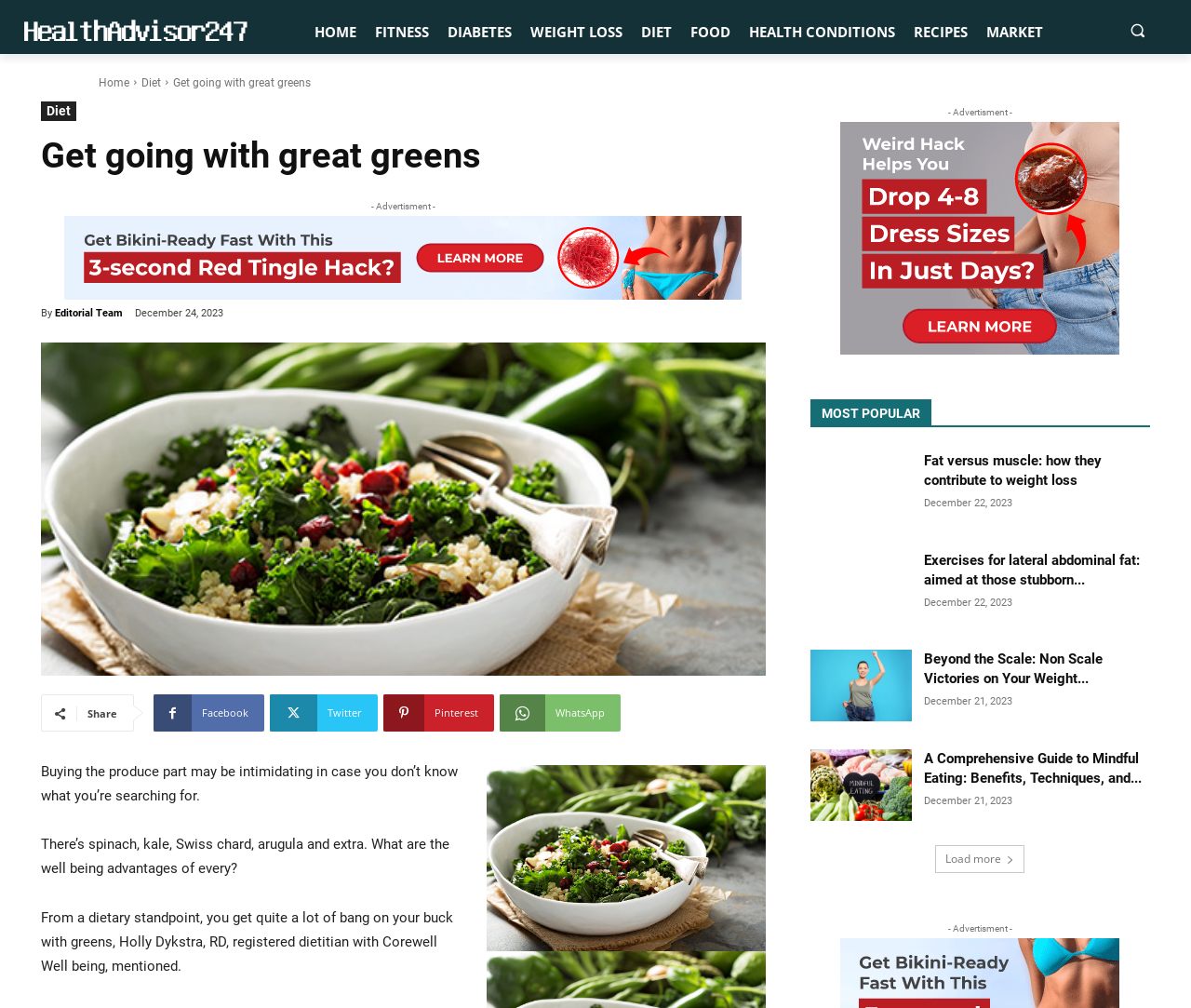Generate a thorough description of the webpage.

This webpage is focused on health and wellness, with a prominent title "Get going with great greens" at the top. Below the title, there is a navigation menu with 9 links: "HOME", "FITNESS", "DIABETES", "WEIGHT LOSS", "DIET", "FOOD", "HEALTH CONDITIONS", "RECIPES", and "MARKET". To the right of the navigation menu, there is a search button with a magnifying glass icon.

The main content of the webpage is divided into several sections. The first section has a heading "Get going with great greens" and discusses the health benefits of different types of greens. There are three paragraphs of text in this section, with a link to "Diet" at the top.

Below this section, there is an advertisement with an image and a link to "spot_img". To the right of the advertisement, there is a section with a heading "MOST POPULAR" and a list of 4 articles with links and timestamps. Each article has a heading and a brief summary.

At the bottom of the webpage, there is a section with social media links to Facebook, Twitter, Pinterest, and WhatsApp, as well as a "Share" button. There is also a "Load more" button to load additional content.

Throughout the webpage, there are several advertisements with images and links, as well as a few static text elements with the label "- Advertisment -".